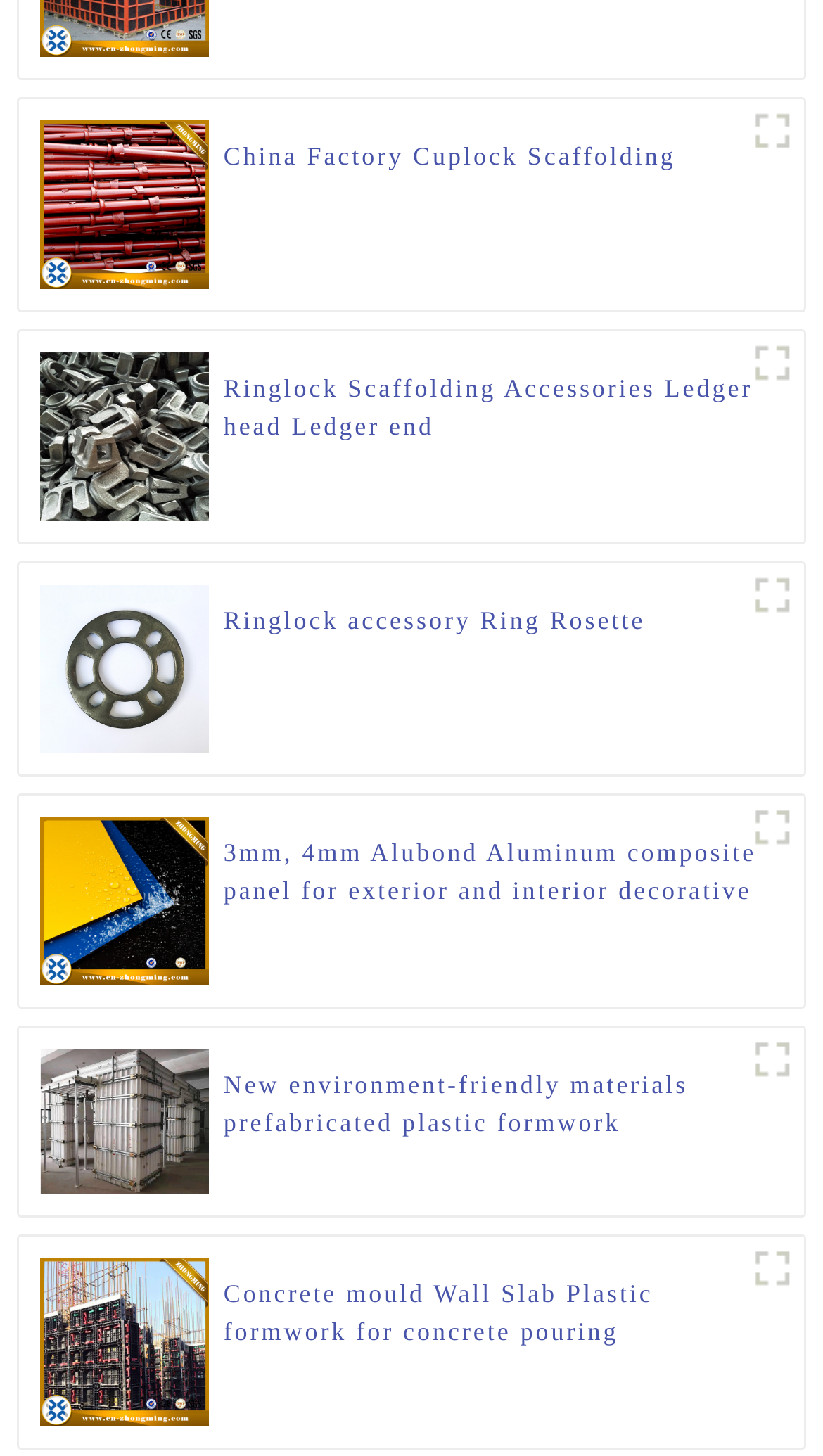What is the brand of the cuplock scaffolding?
Based on the image, please offer an in-depth response to the question.

According to the webpage, the cuplock scaffolding is from China Factory, as indicated by the caption 'China Factory Cuplock Scaffolding'.